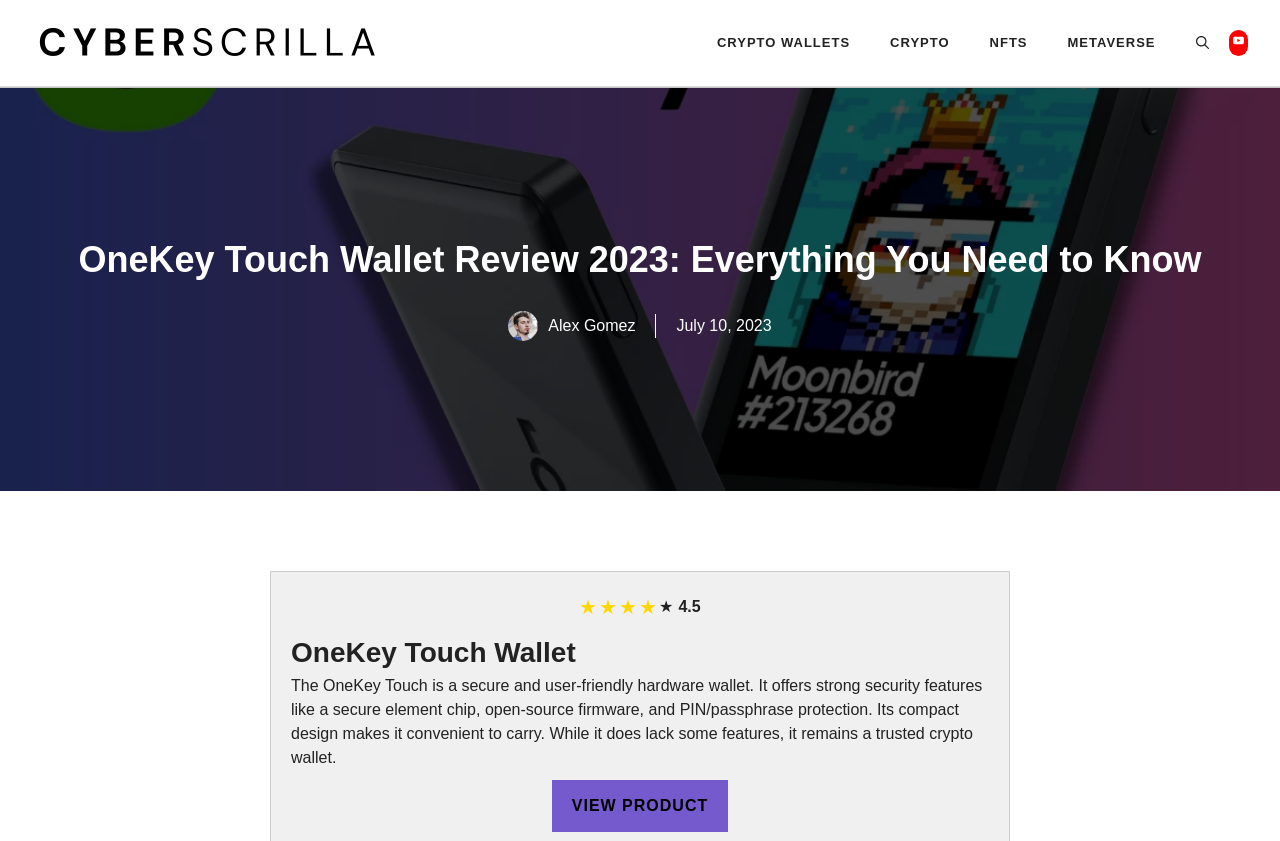What is the date of the review?
Answer the question with a single word or phrase derived from the image.

July 10, 2023